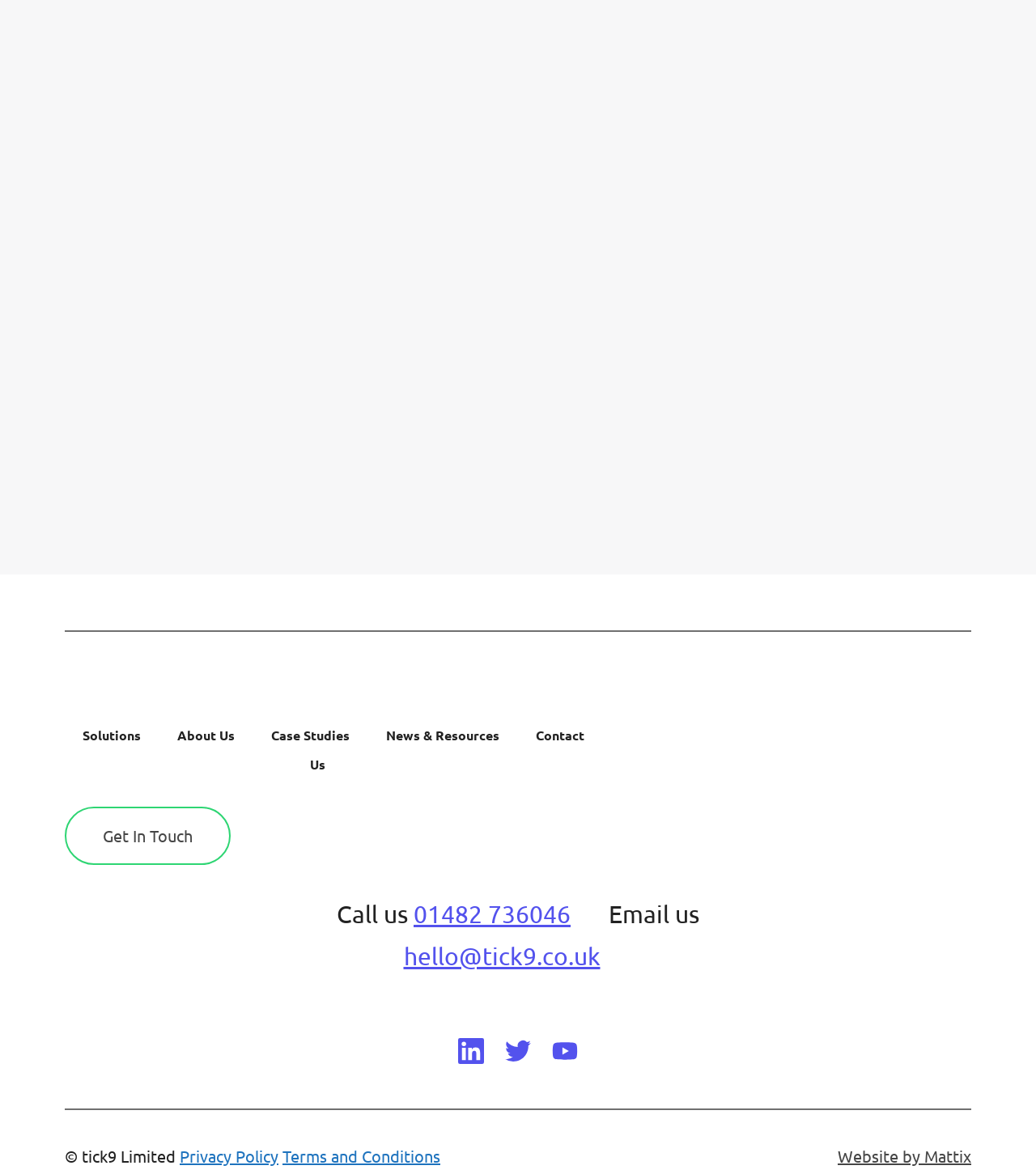Please identify the bounding box coordinates of the element's region that should be clicked to execute the following instruction: "Call the phone number". The bounding box coordinates must be four float numbers between 0 and 1, i.e., [left, top, right, bottom].

[0.399, 0.766, 0.551, 0.79]